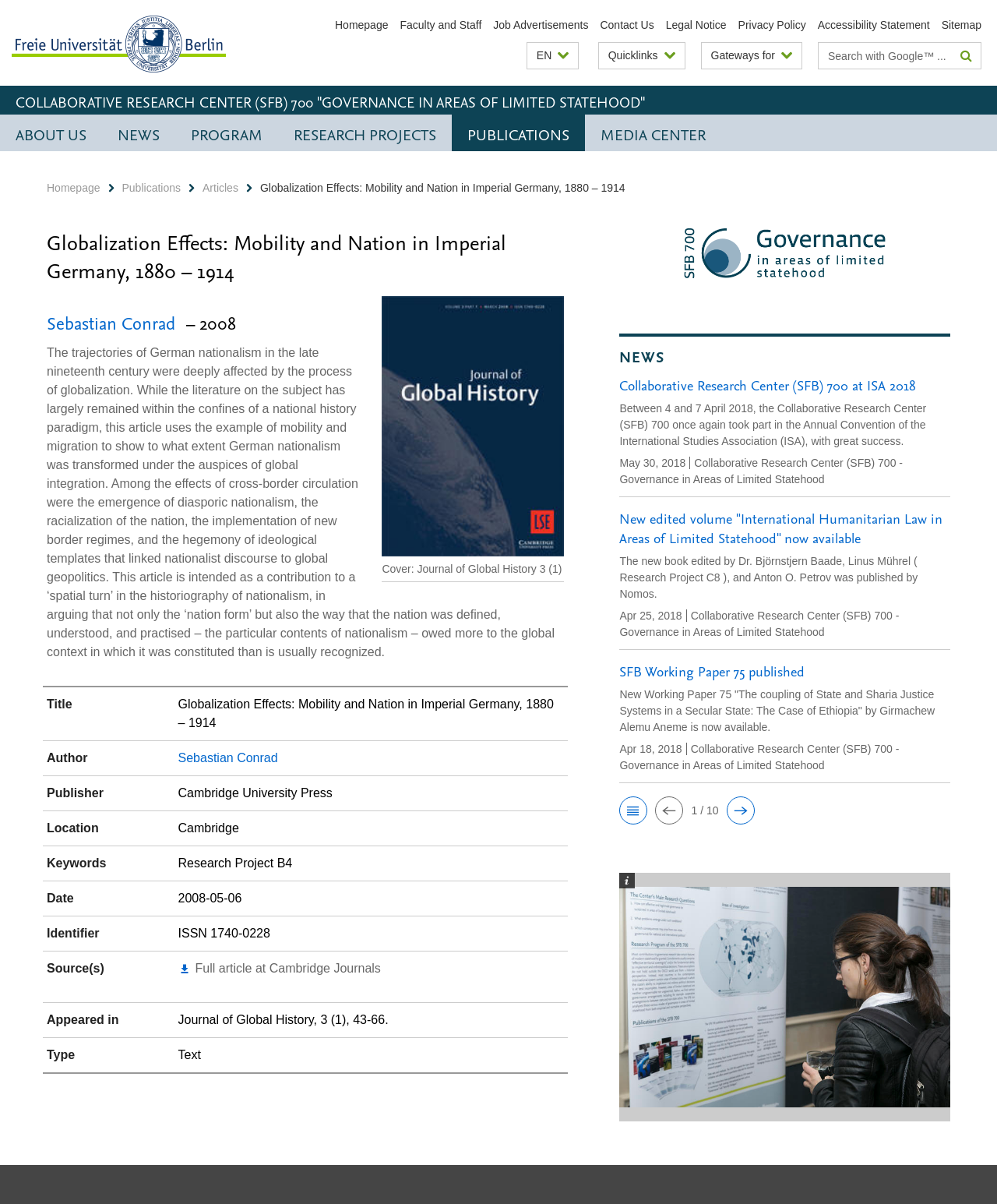Give a one-word or phrase response to the following question: What is the title of the article?

Globalization Effects